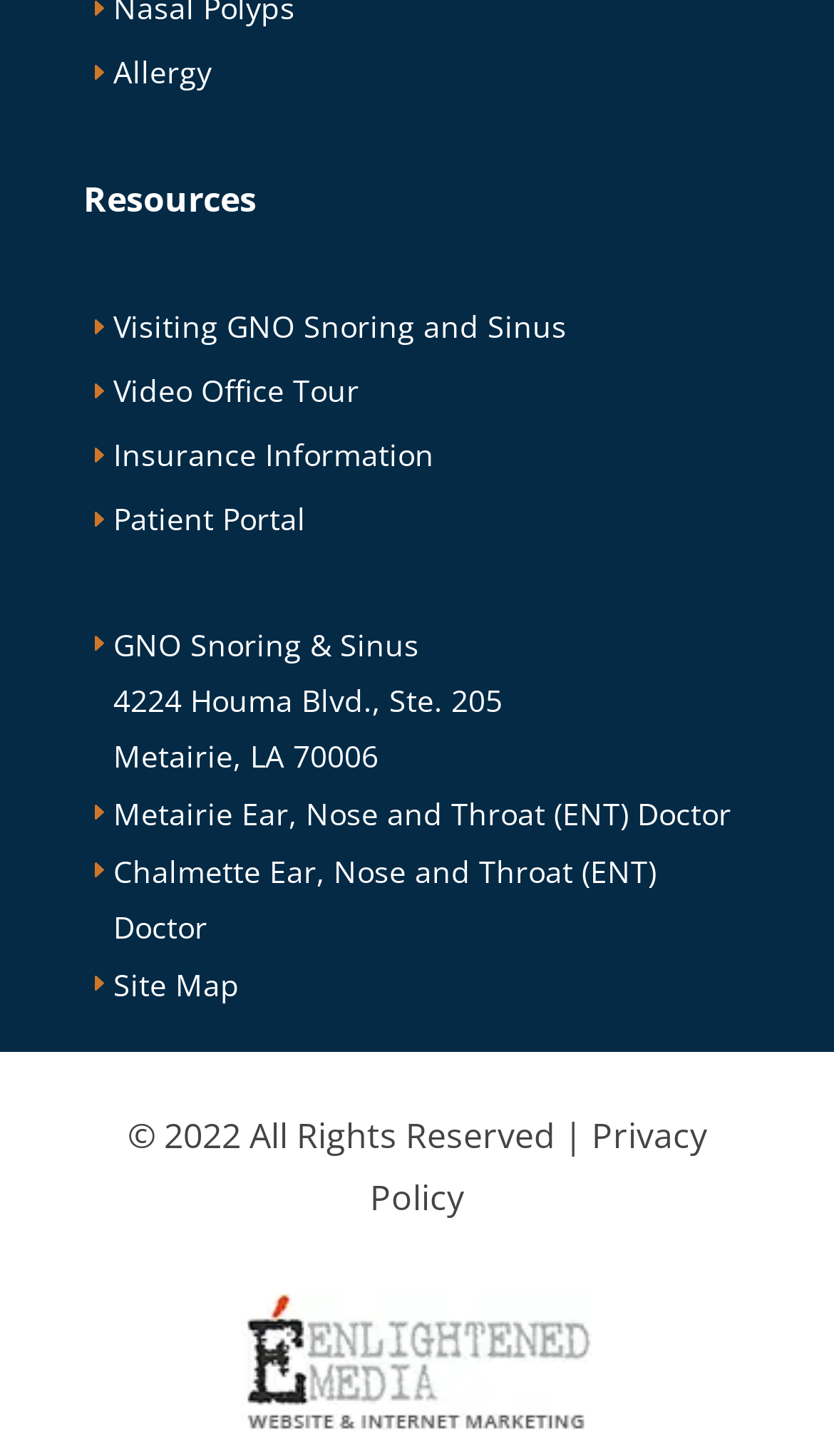Using the webpage screenshot and the element description Allergy, determine the bounding box coordinates. Specify the coordinates in the format (top-left x, top-left y, bottom-right x, bottom-right y) with values ranging from 0 to 1.

[0.136, 0.04, 0.254, 0.073]